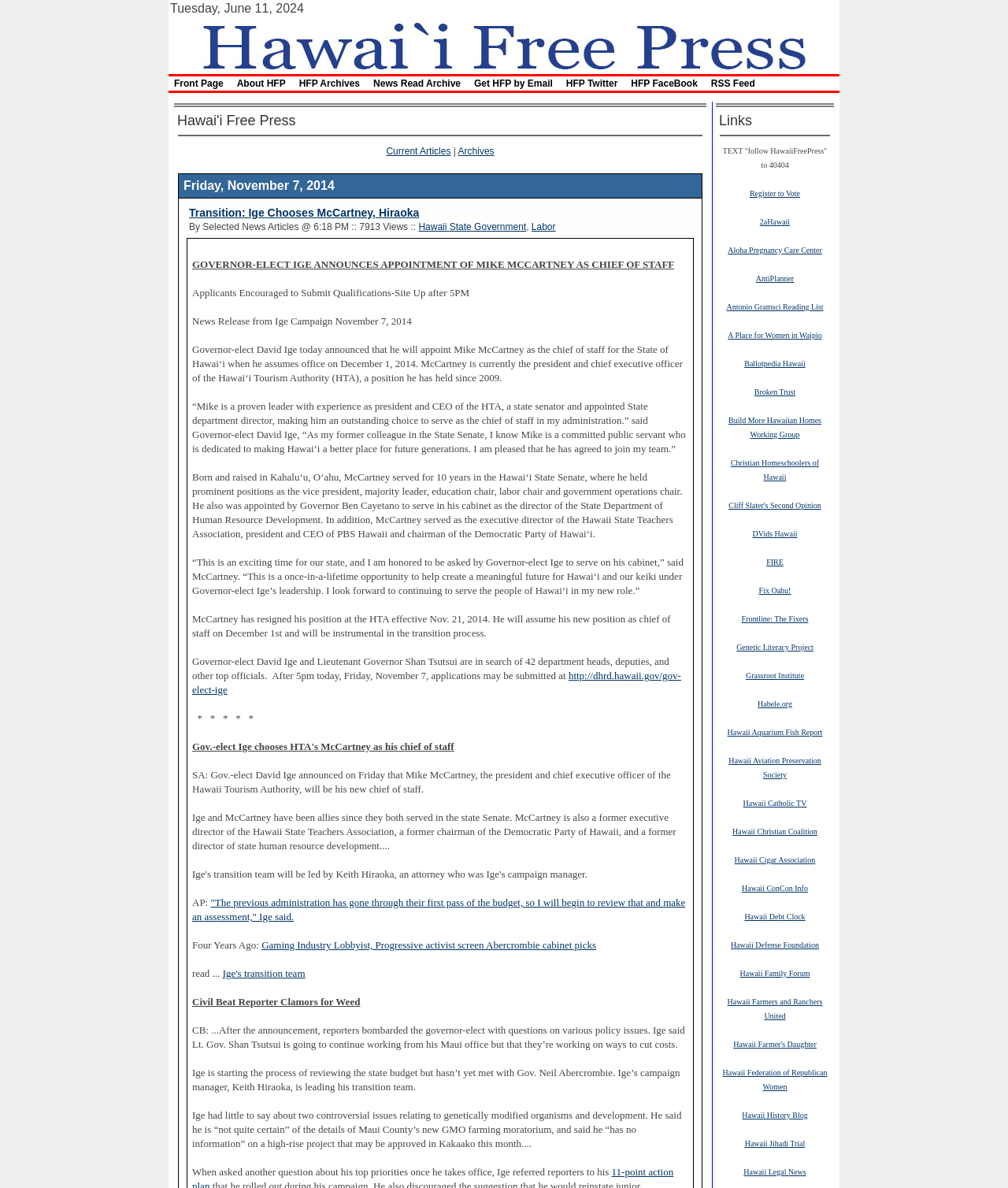Determine the bounding box coordinates for the area you should click to complete the following instruction: "Click on 'Transition: Ige Chooses McCartney, Hiraoka'".

[0.188, 0.174, 0.416, 0.184]